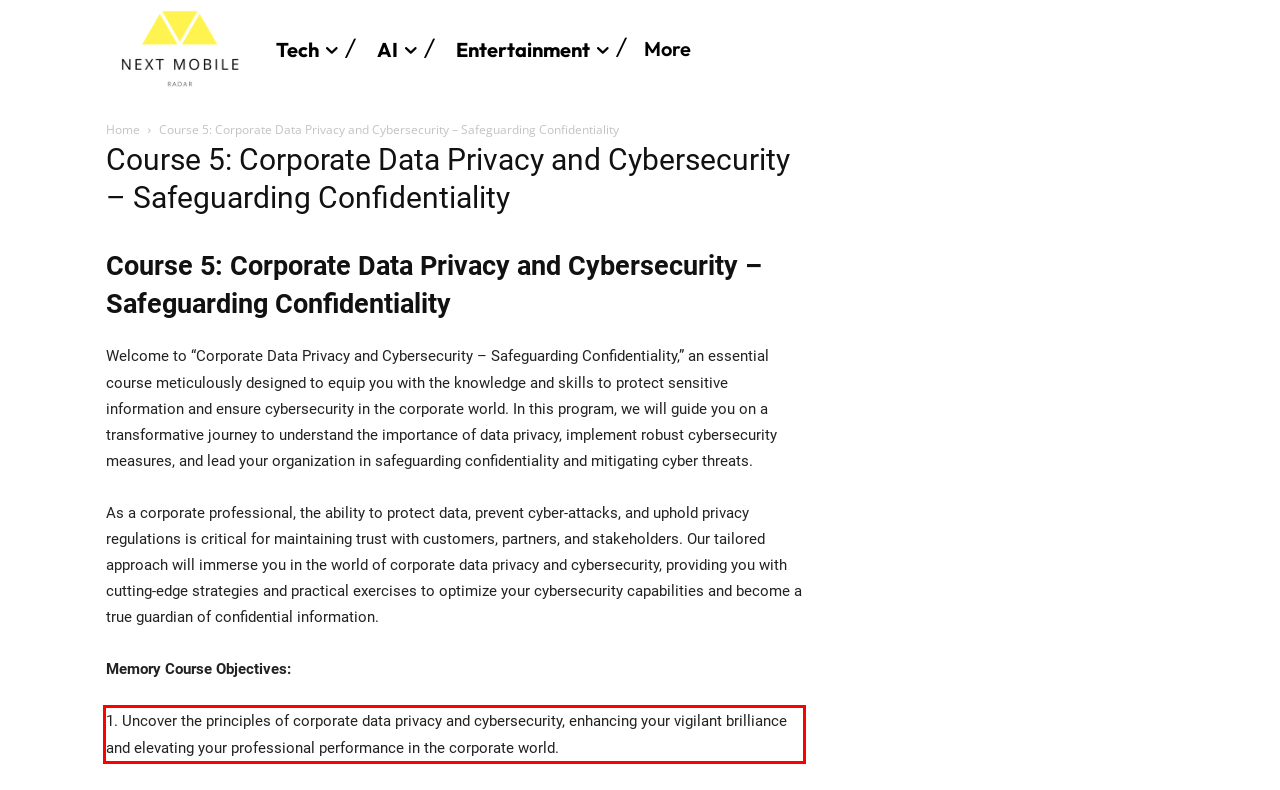Using the webpage screenshot, recognize and capture the text within the red bounding box.

1. Uncover the principles of corporate data privacy and cybersecurity, enhancing your vigilant brilliance and elevating your professional performance in the corporate world.